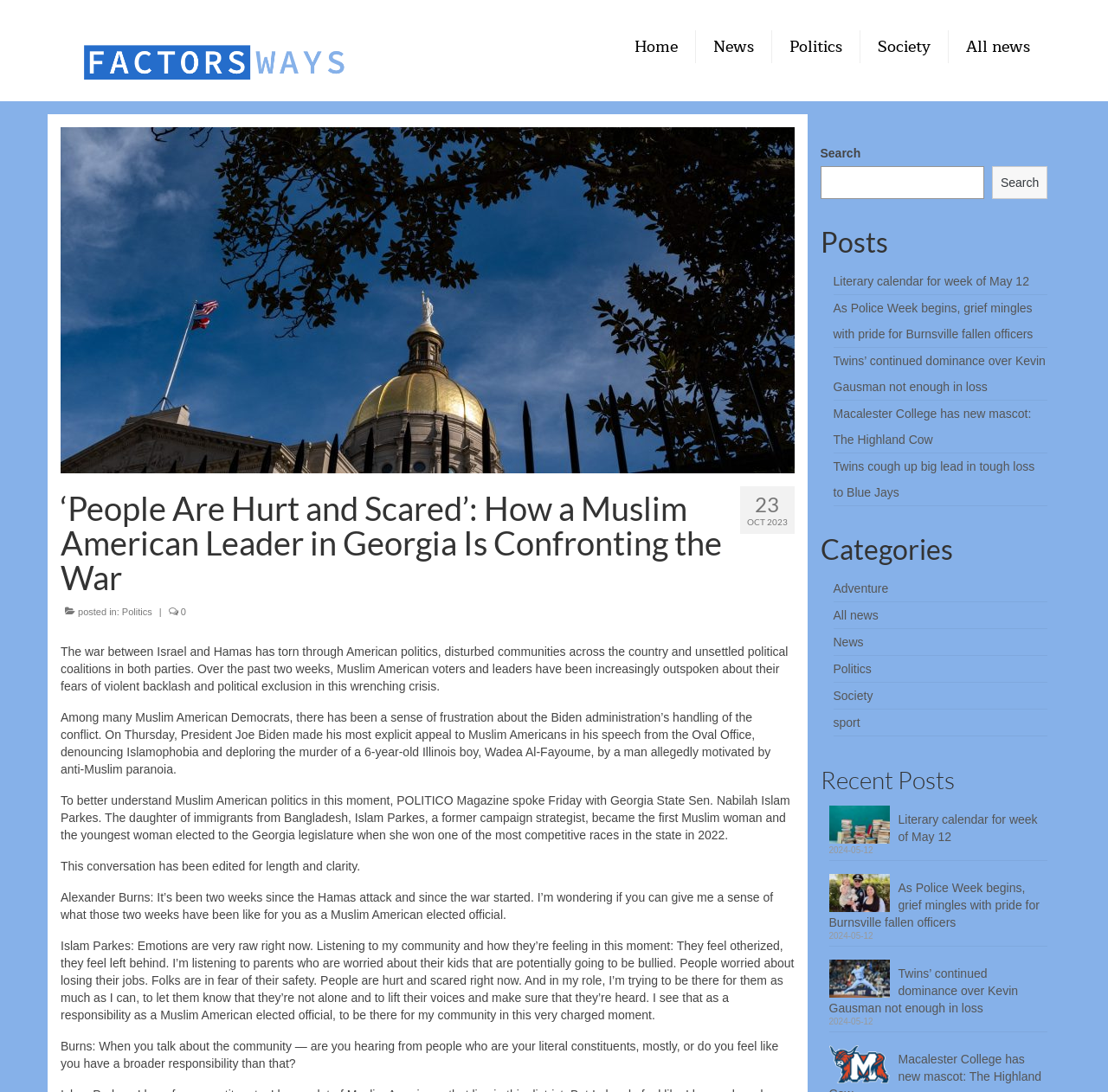Determine the bounding box coordinates of the clickable region to follow the instruction: "Search for something".

[0.74, 0.152, 0.889, 0.182]